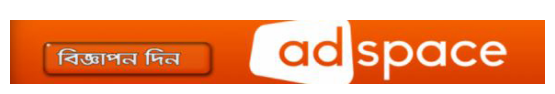What does the button labeled 'বিজ্ঞাপন দিন' translate to in English?
Answer the question with a detailed explanation, including all necessary information.

The button labeled 'বিজ্ঞাপন দিন' is written in Bengali, and when translated to English, it means 'Place an Advertisement', which is a clear call-to-action for users to engage with the advertisement space offered.